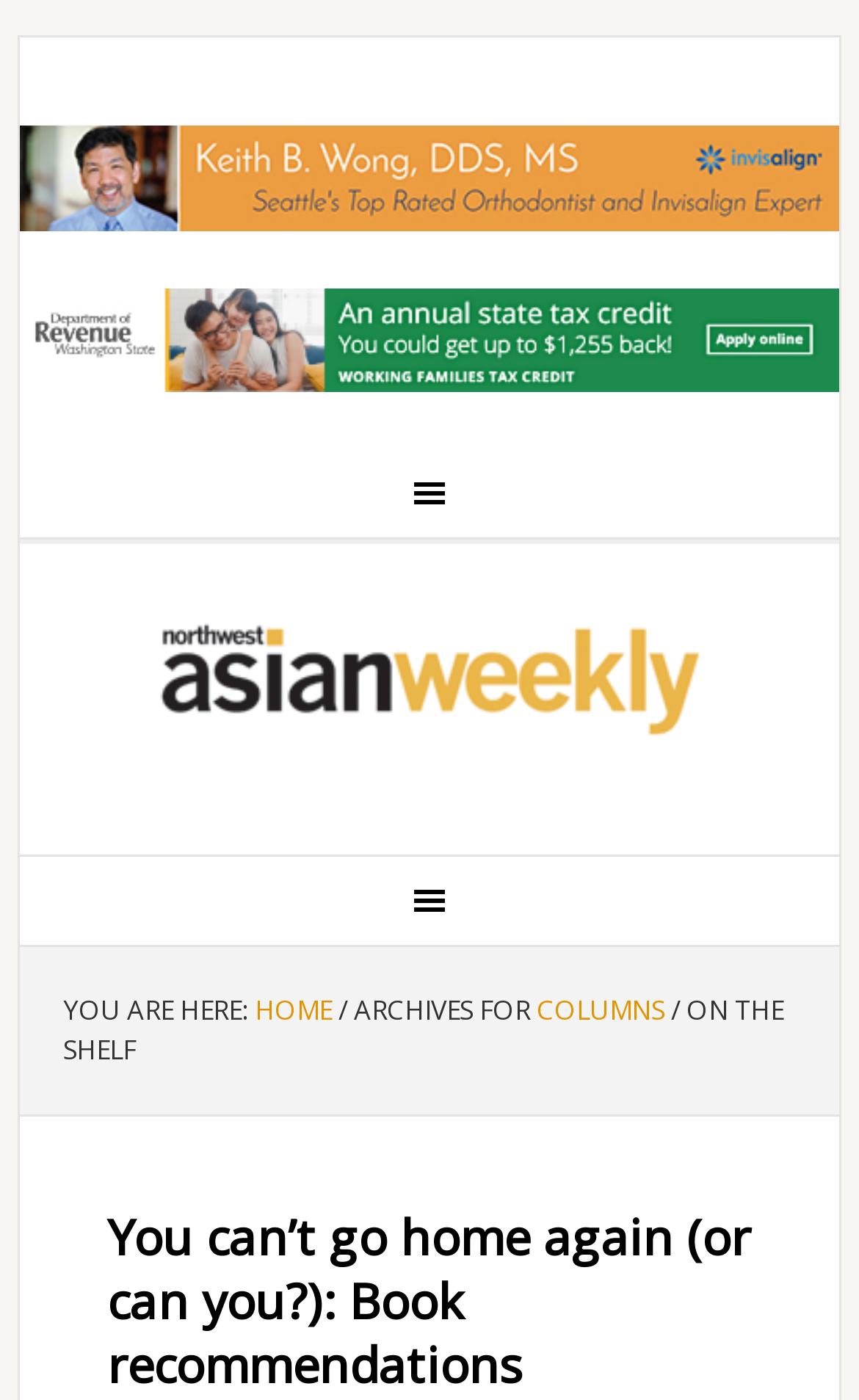Please respond to the question with a concise word or phrase:
What is the title of the book recommendation article?

You can’t go home again (or can you?): Book recommendations